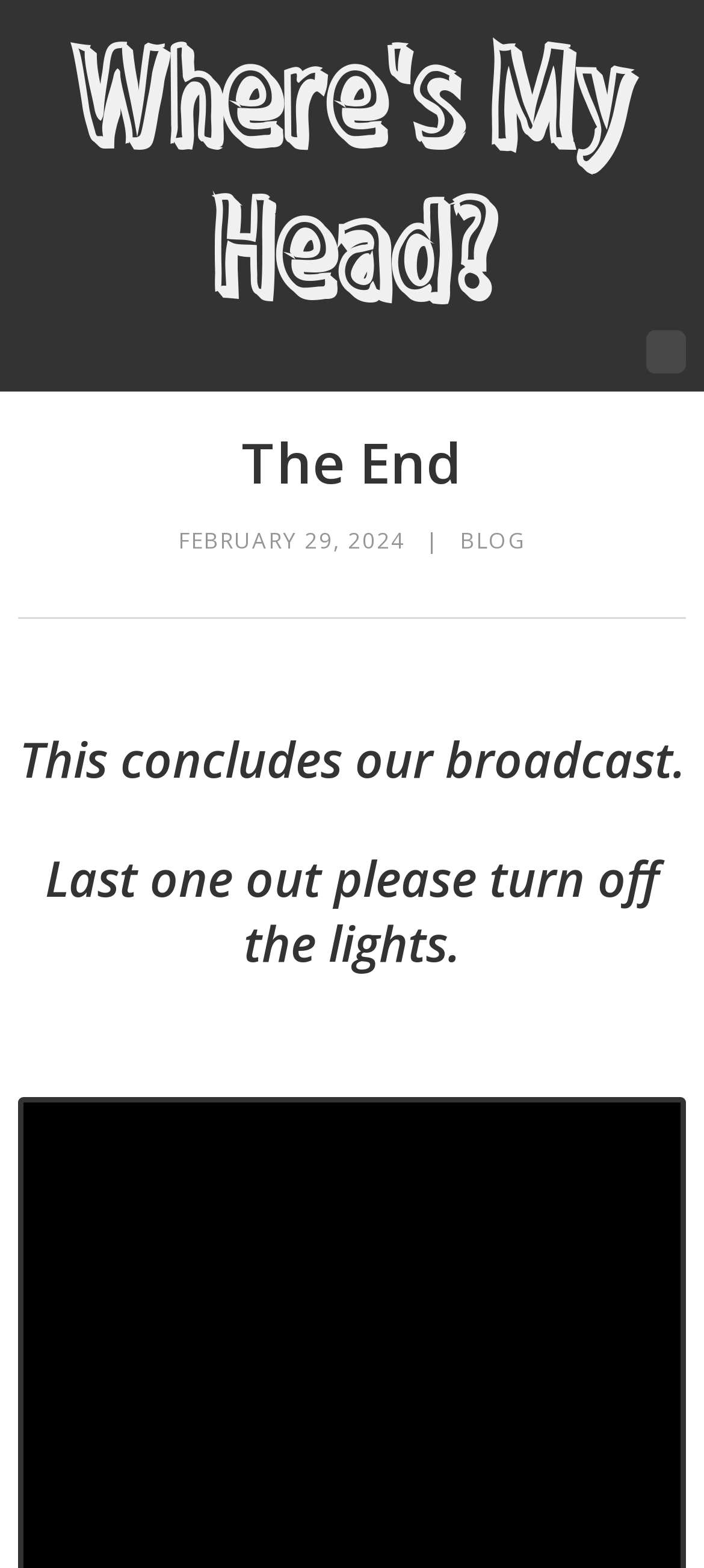What is the title or heading displayed on the webpage?

Where's My Head?